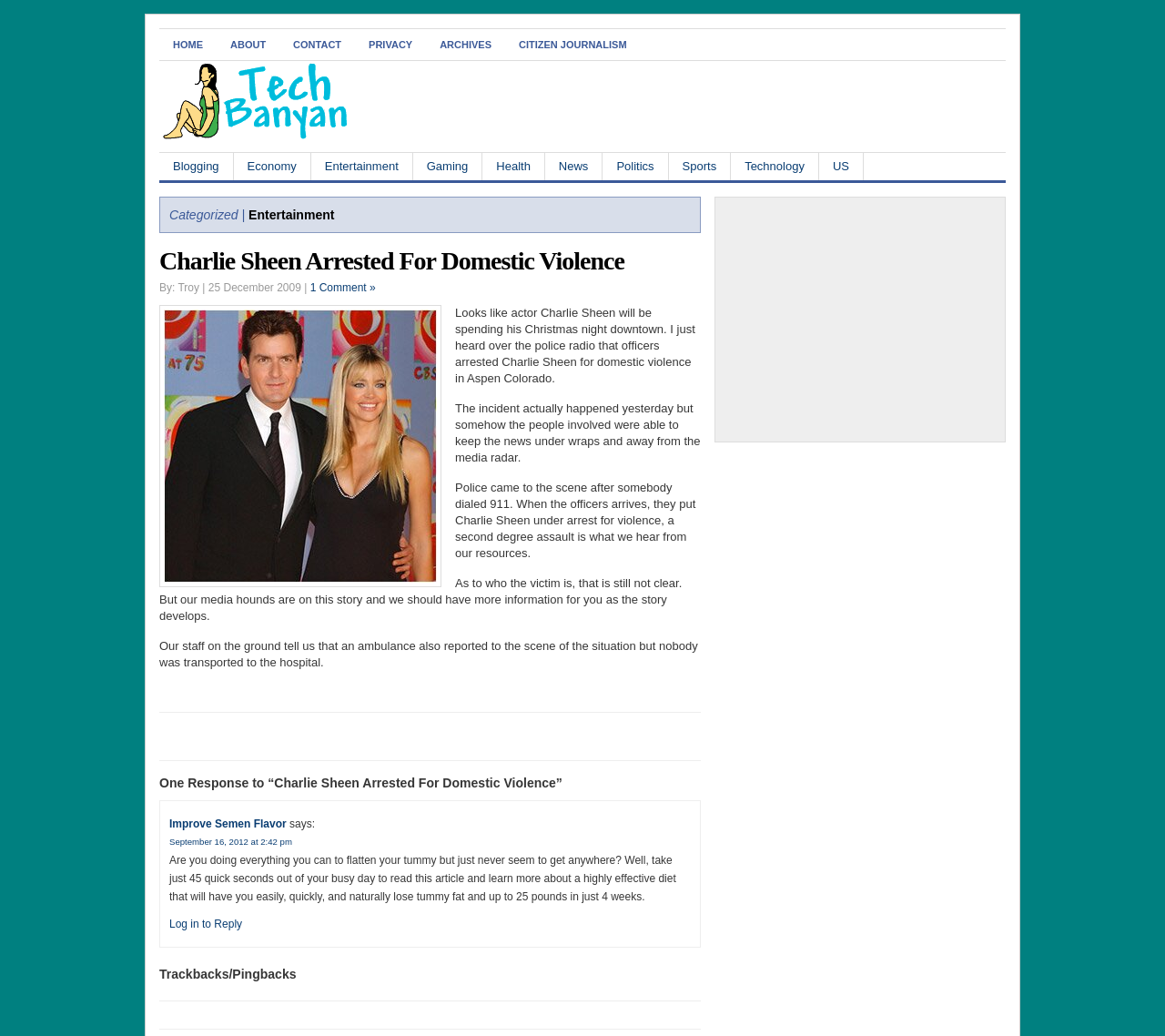Identify the bounding box for the UI element described as: "Sports". The coordinates should be four float numbers between 0 and 1, i.e., [left, top, right, bottom].

[0.574, 0.148, 0.627, 0.174]